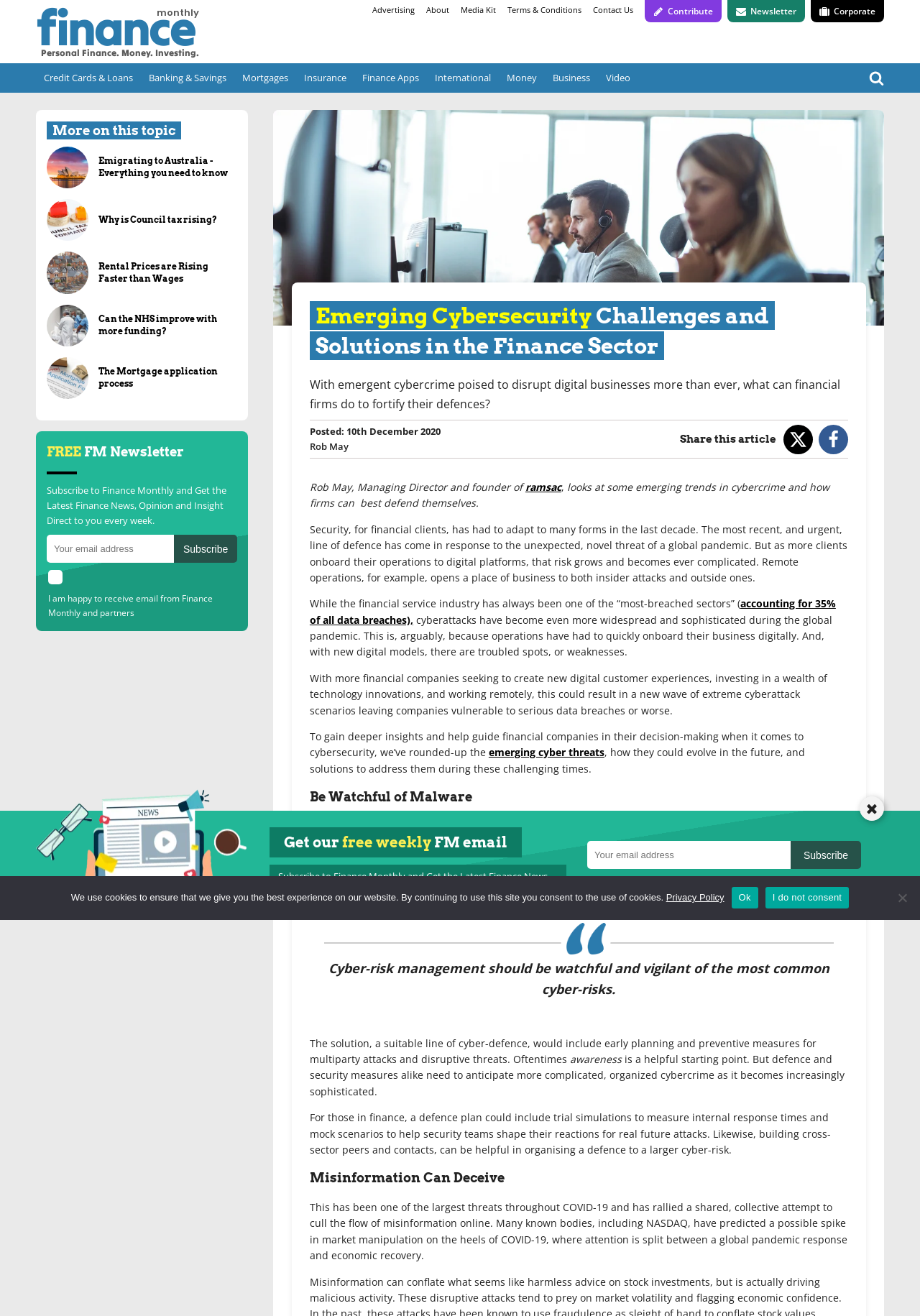Locate the bounding box coordinates of the area to click to fulfill this instruction: "Subscribe to our updates". The bounding box should be presented as four float numbers between 0 and 1, in the order [left, top, right, bottom].

None